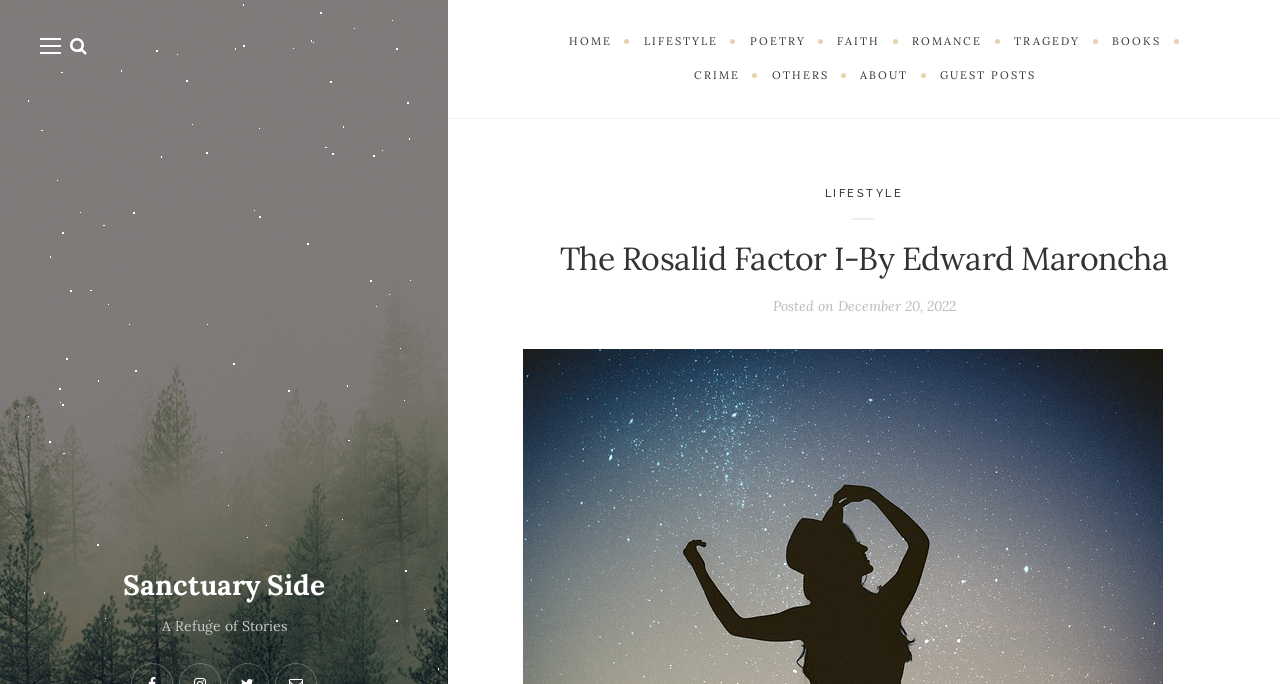What is the category of the post?
Refer to the image and respond with a one-word or short-phrase answer.

LIFESTYLE